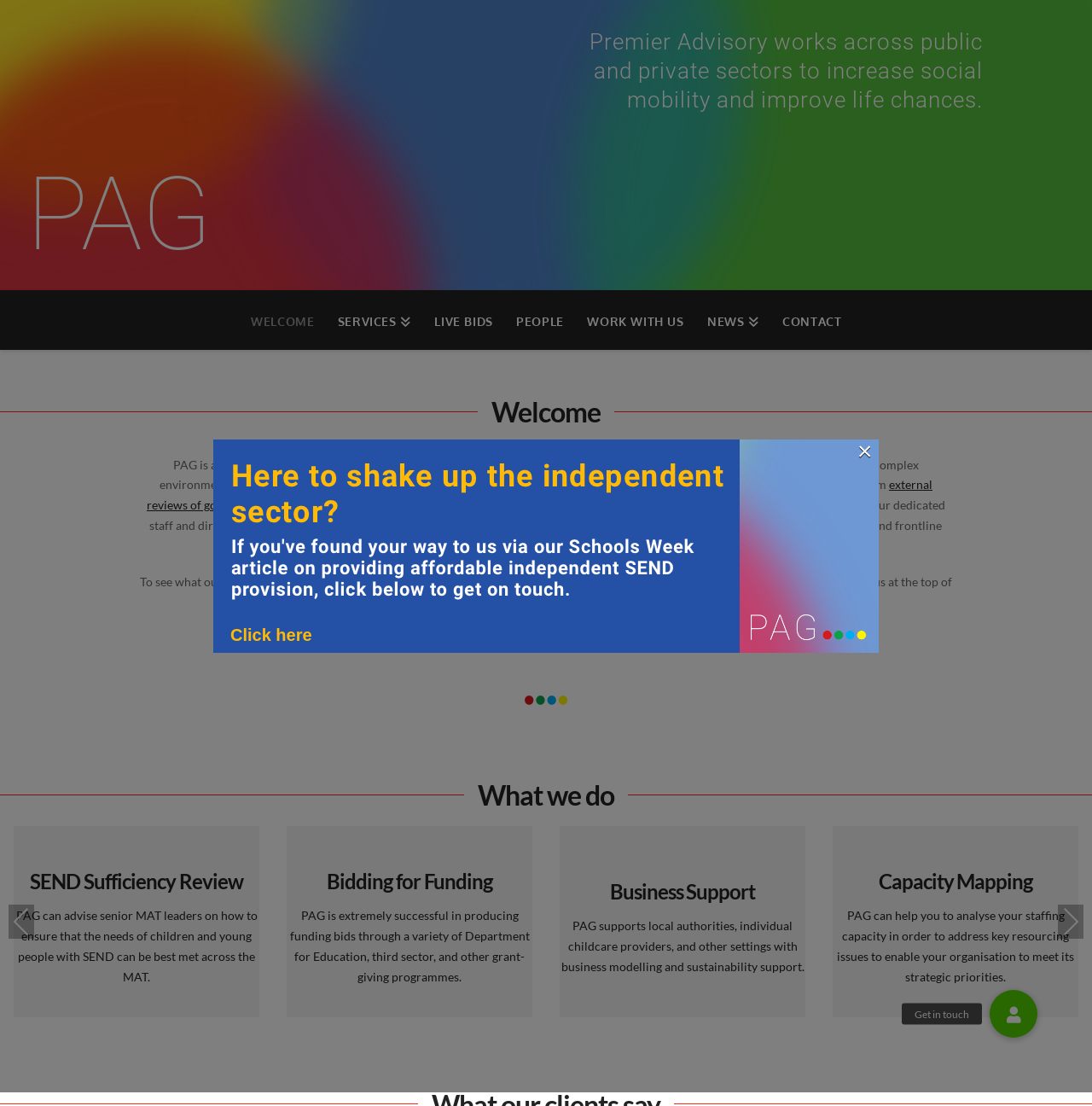Extract the bounding box for the UI element that matches this description: "Contact".

[0.706, 0.262, 0.781, 0.316]